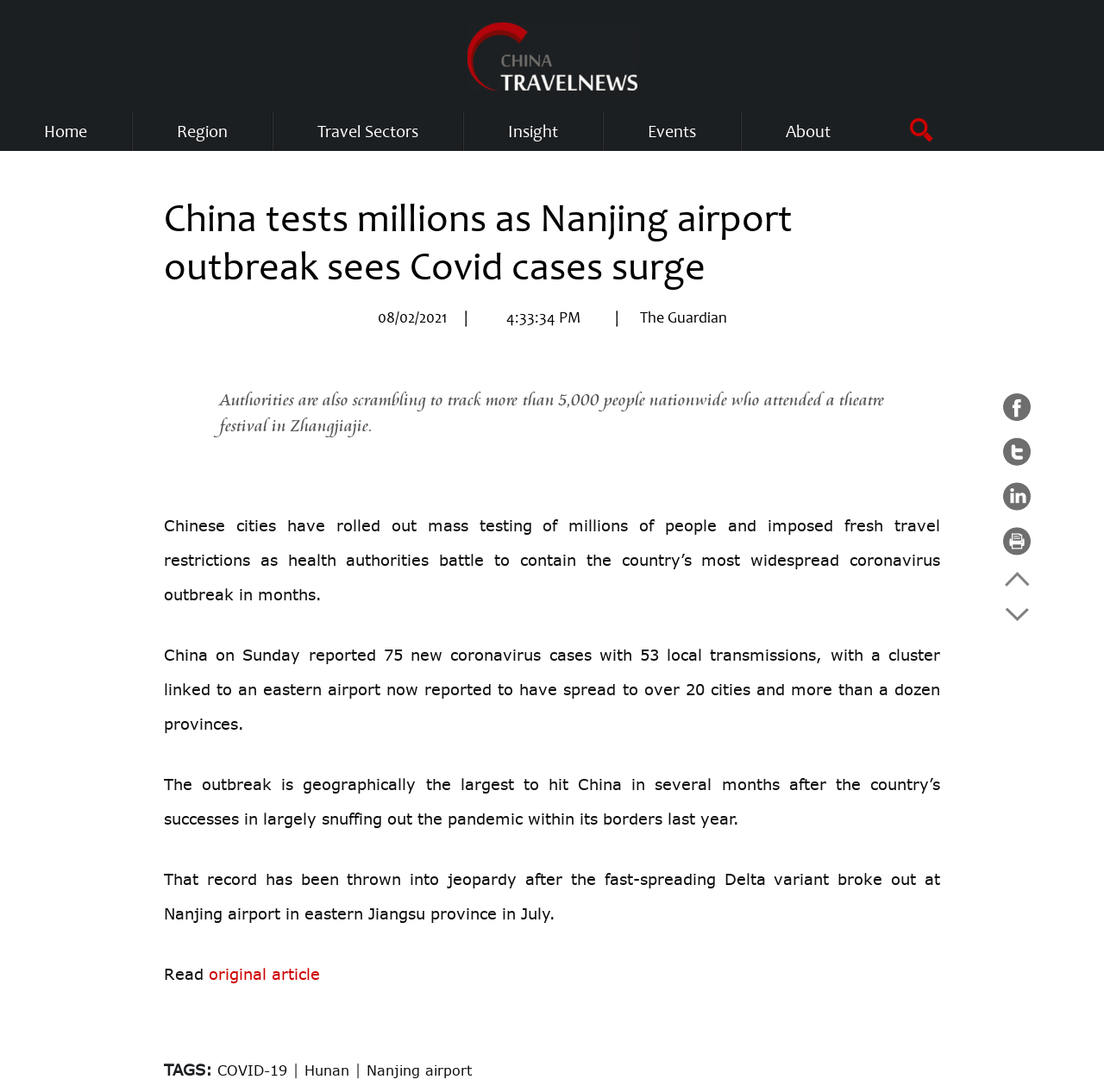Find the bounding box coordinates of the clickable area required to complete the following action: "Learn more about 'Hunan'".

[0.276, 0.972, 0.316, 0.988]